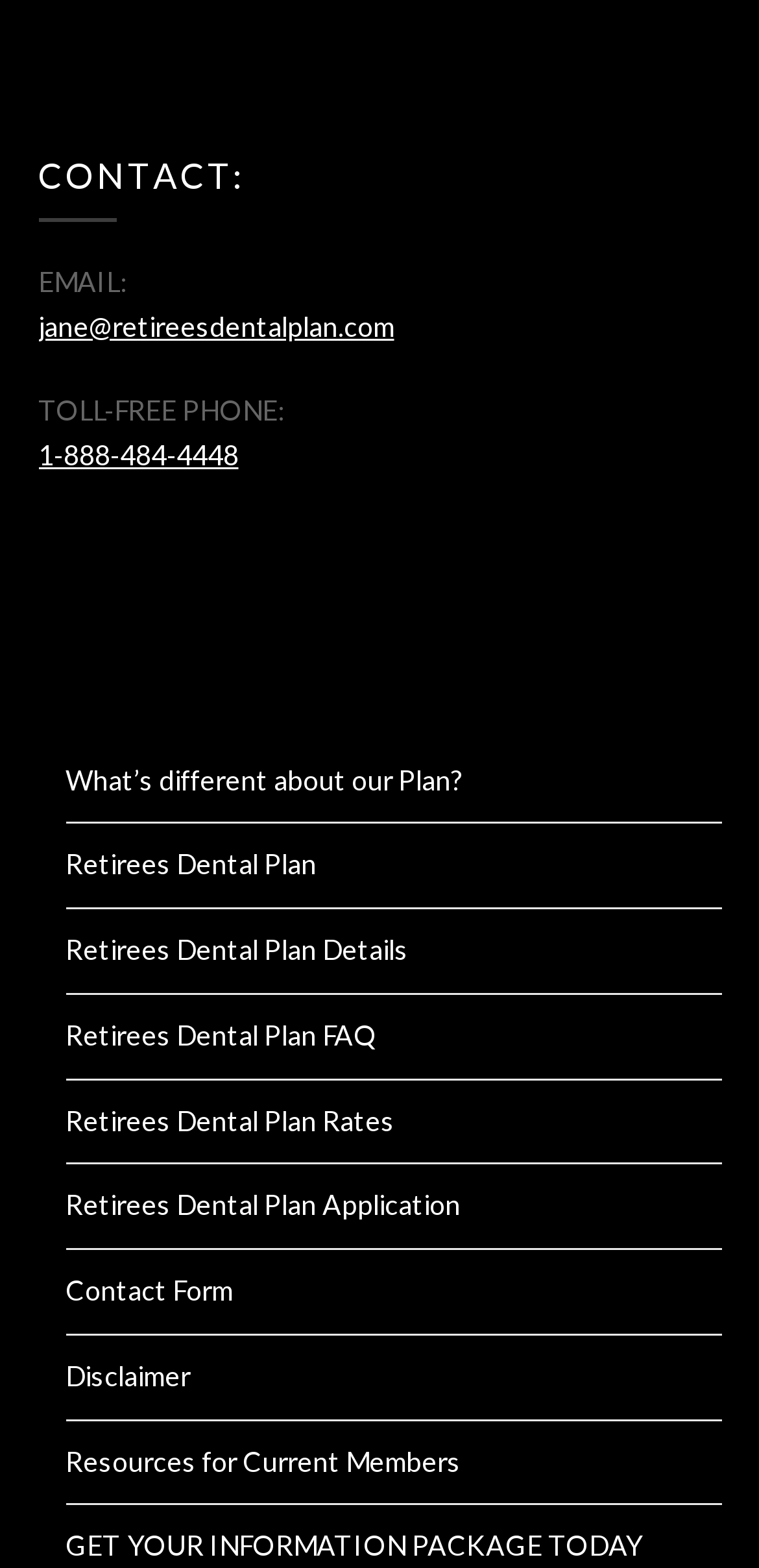Locate the bounding box coordinates of the area where you should click to accomplish the instruction: "Send an email to the contact".

[0.05, 0.197, 0.519, 0.218]